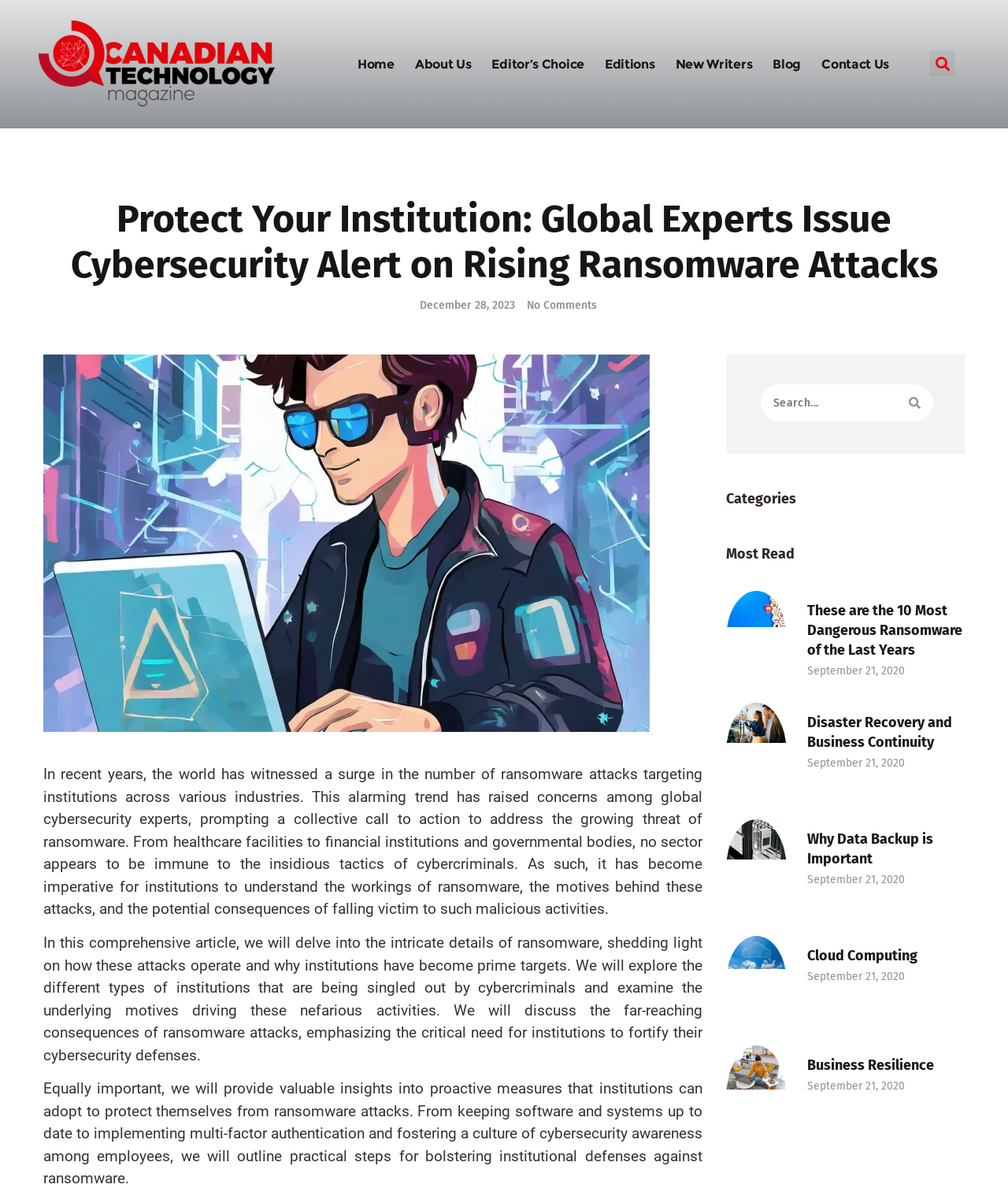Determine the bounding box coordinates for the clickable element required to fulfill the instruction: "Search for something". Provide the coordinates as four float numbers between 0 and 1, i.e., [left, top, right, bottom].

[0.92, 0.042, 0.949, 0.064]